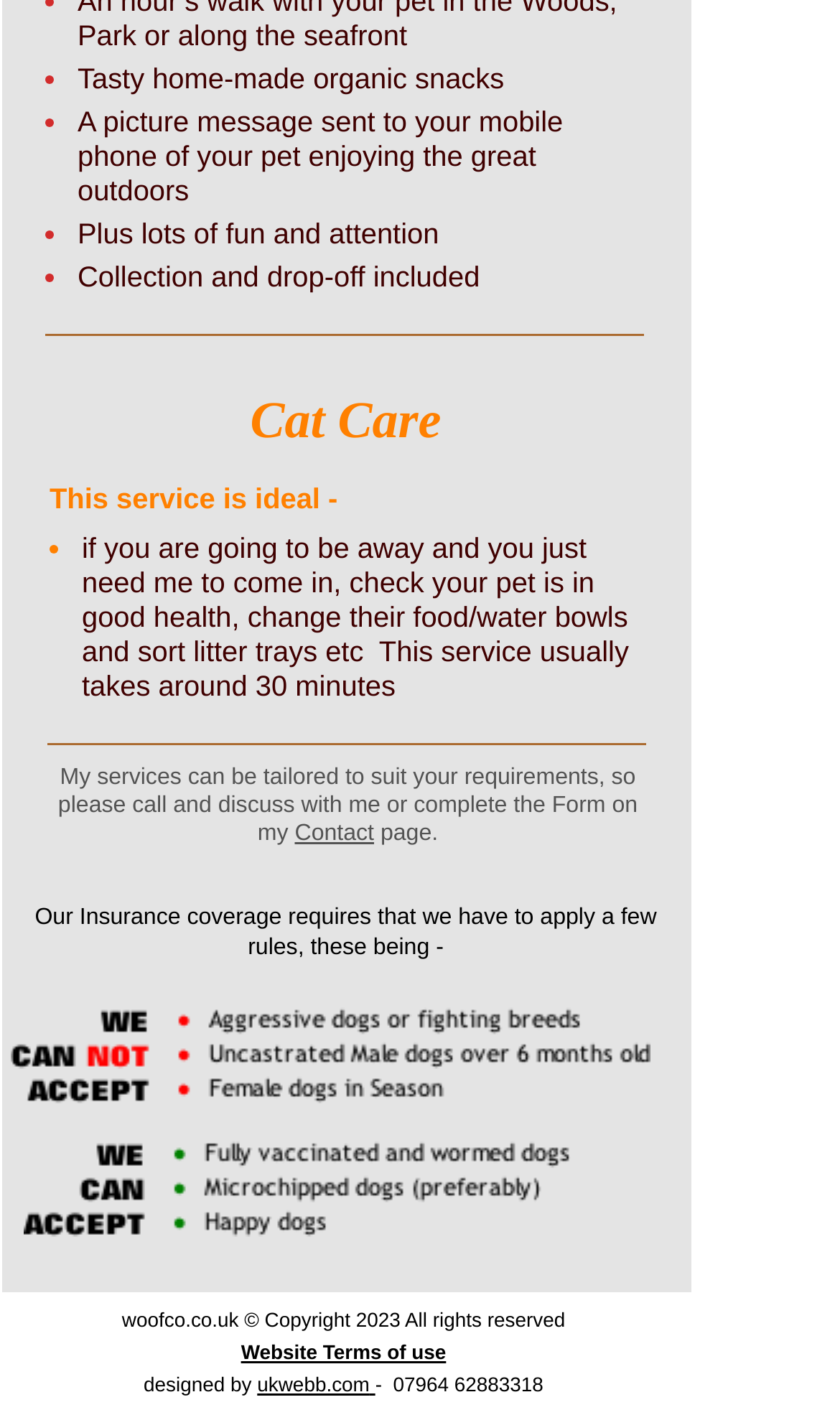Provide a one-word or short-phrase answer to the question:
What is the website's copyright year?

2023